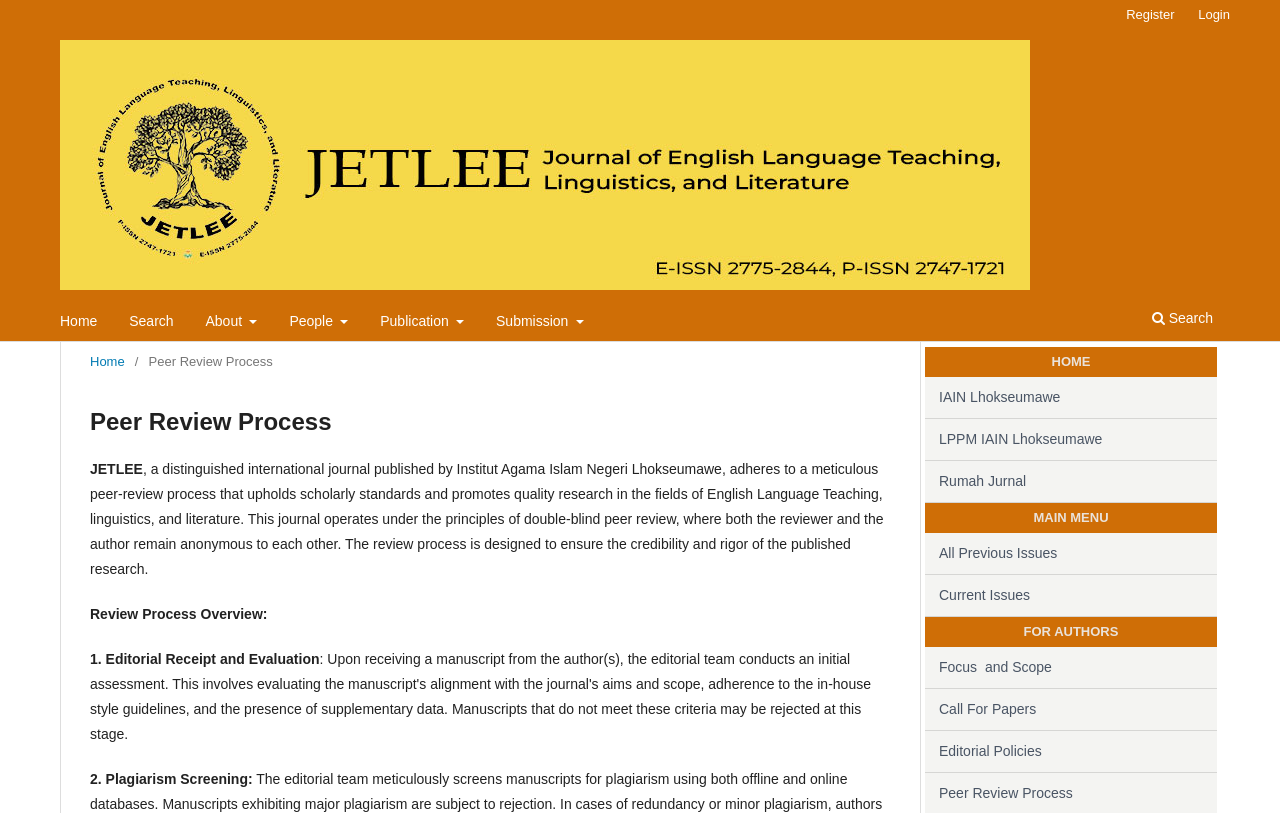Please identify the coordinates of the bounding box that should be clicked to fulfill this instruction: "learn about peer review process".

[0.07, 0.501, 0.695, 0.537]